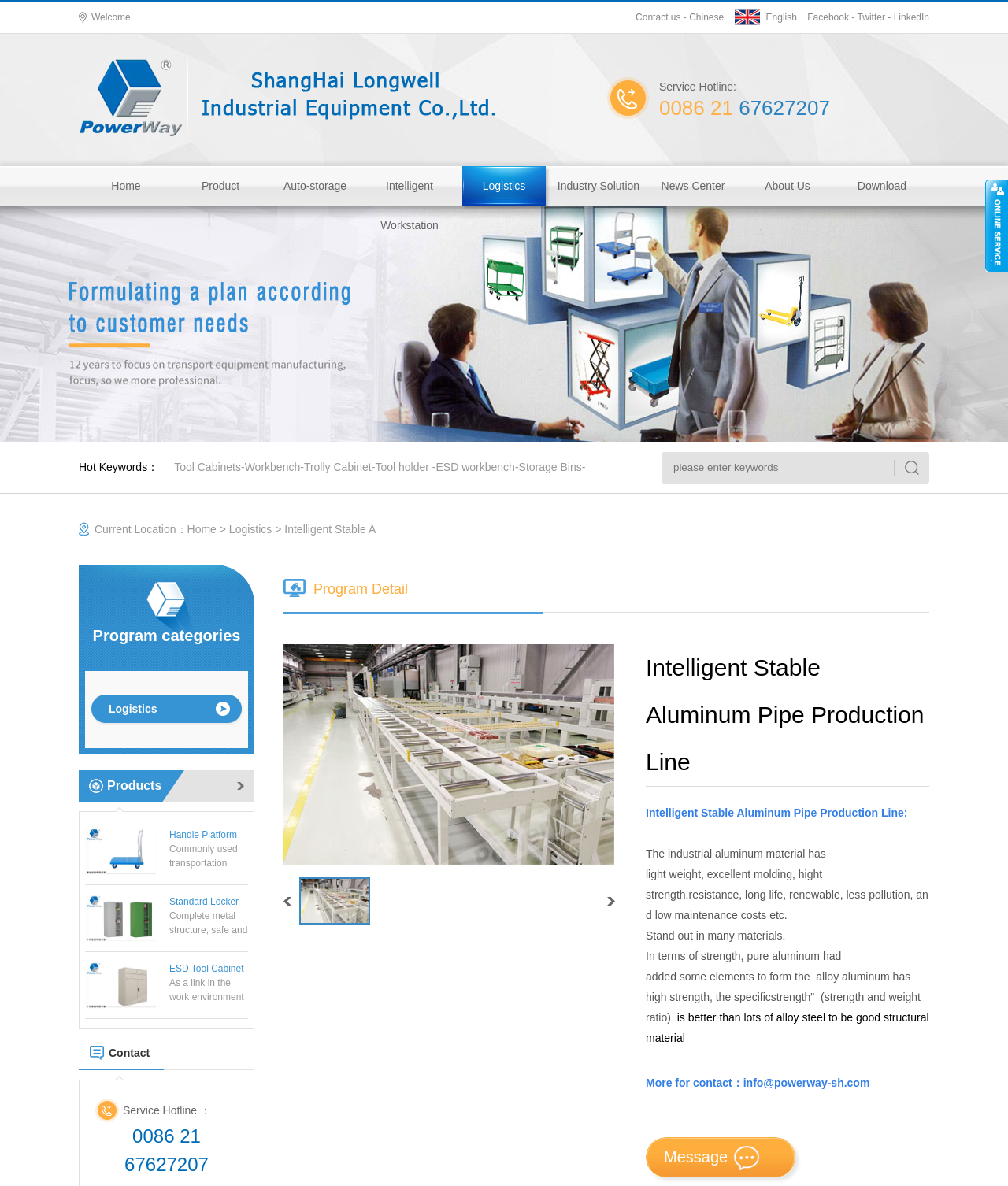Determine the coordinates of the bounding box that should be clicked to complete the instruction: "Click Contact us". The coordinates should be represented by four float numbers between 0 and 1: [left, top, right, bottom].

[0.631, 0.001, 0.675, 0.028]